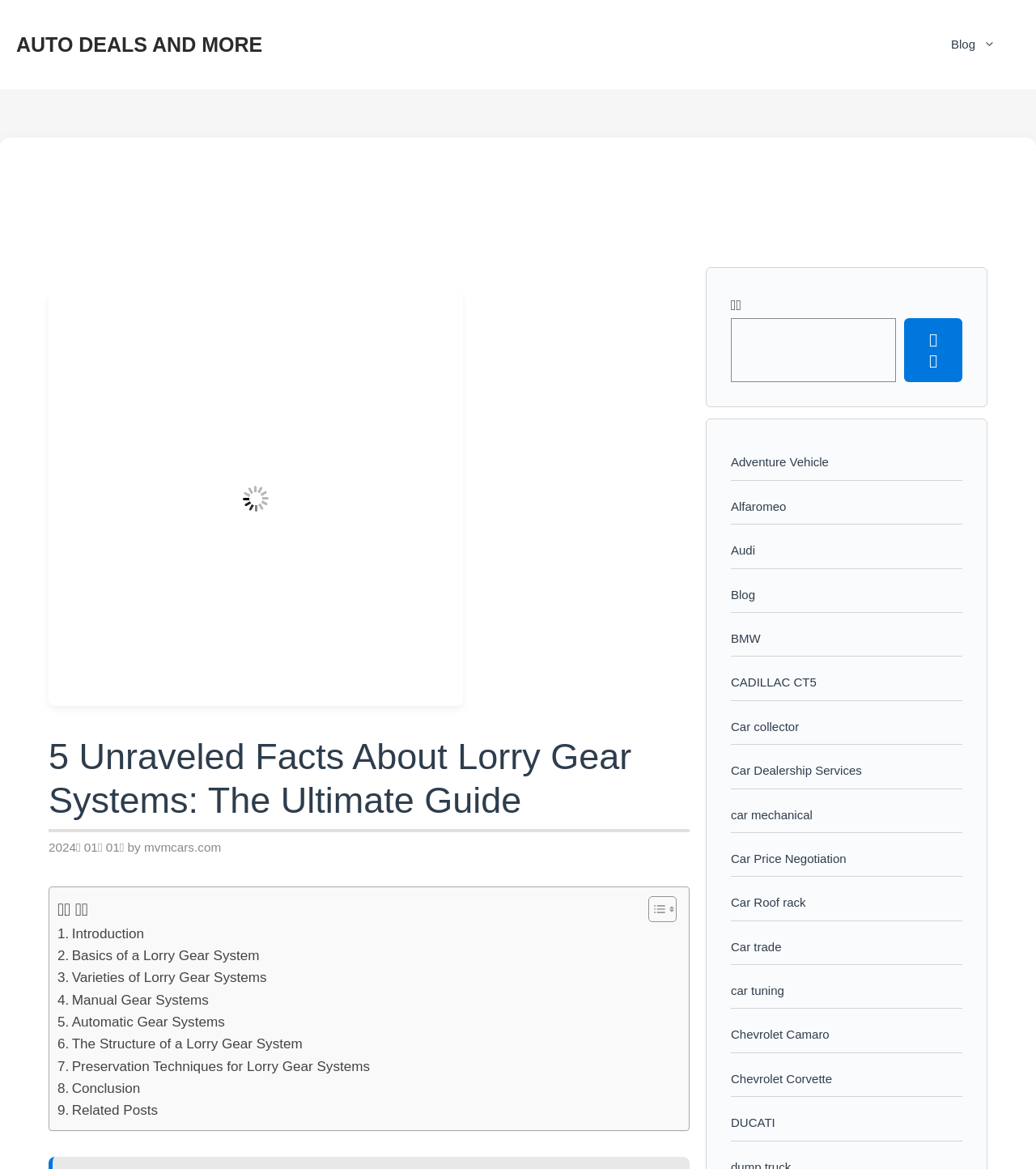What is the date of the article?
Examine the screenshot and reply with a single word or phrase.

2024년 01월 01일